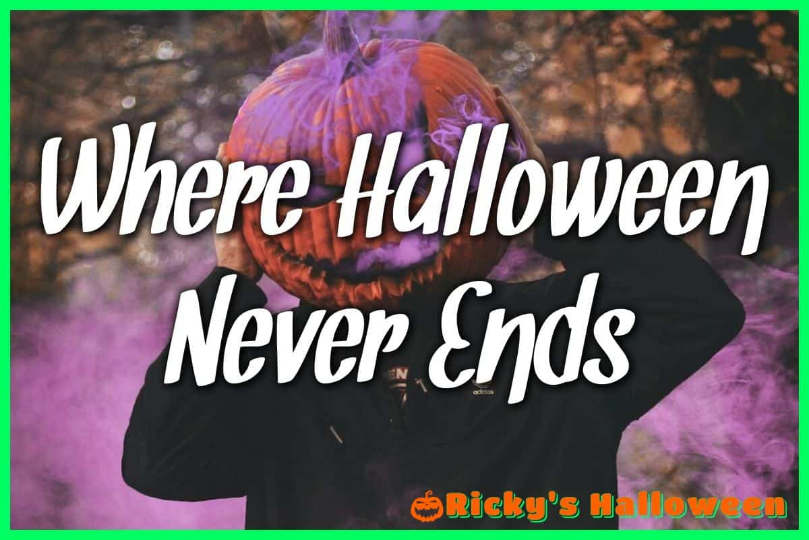What is the name of the Halloween resource?
Please respond to the question with a detailed and thorough explanation.

The logo 'Ricky's Halloween' is displayed at the bottom of the image, indicating that it is a dedicated resource for Halloween-related content, such as DIY costumes and creative ideas.